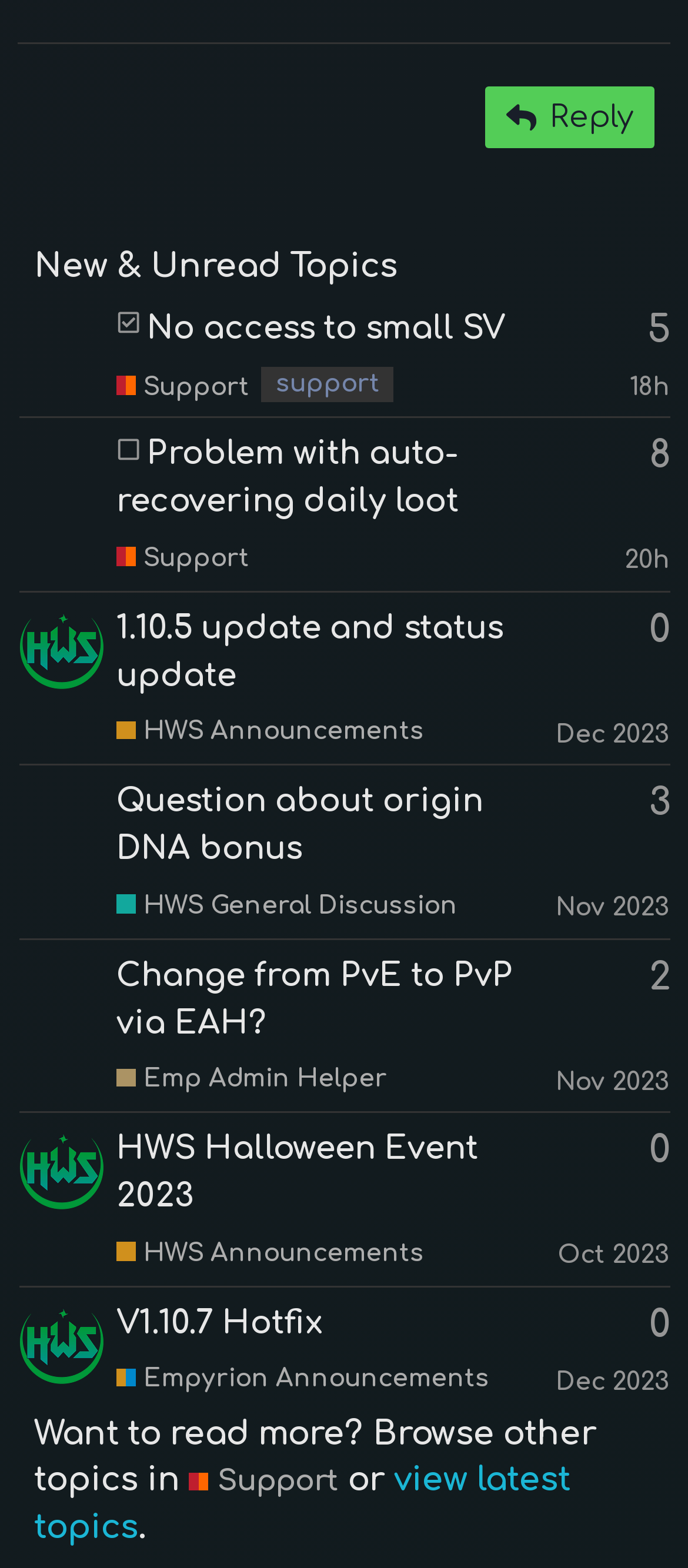Please identify the bounding box coordinates of the element on the webpage that should be clicked to follow this instruction: "View the topic 'No access to small SV'". The bounding box coordinates should be given as four float numbers between 0 and 1, formatted as [left, top, right, bottom].

[0.214, 0.198, 0.734, 0.22]